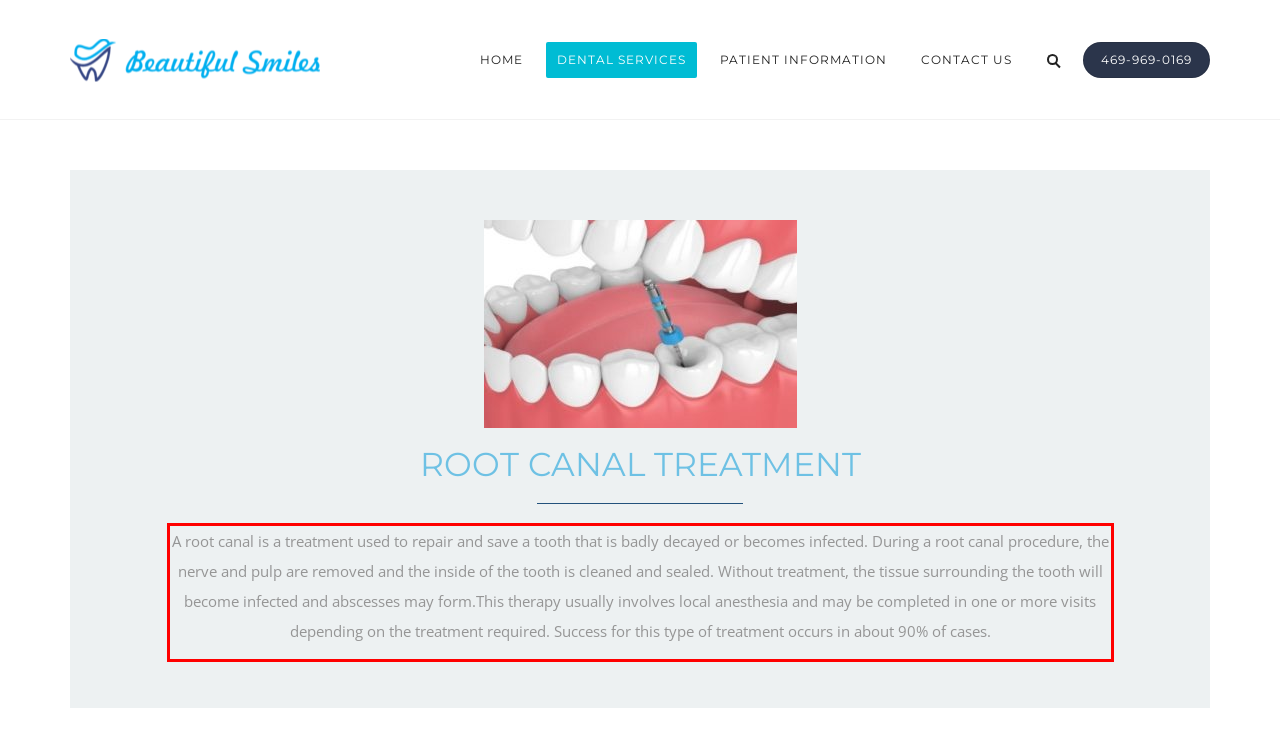From the given screenshot of a webpage, identify the red bounding box and extract the text content within it.

A root canal is a treatment used to repair and save a tooth that is badly decayed or becomes infected. During a root canal procedure, the nerve and pulp are removed and the inside of the tooth is cleaned and sealed. Without treatment, the tissue surrounding the tooth will become infected and abscesses may form.This therapy usually involves local anesthesia and may be completed in one or more visits depending on the treatment required. Success for this type of treatment occurs in about 90% of cases.